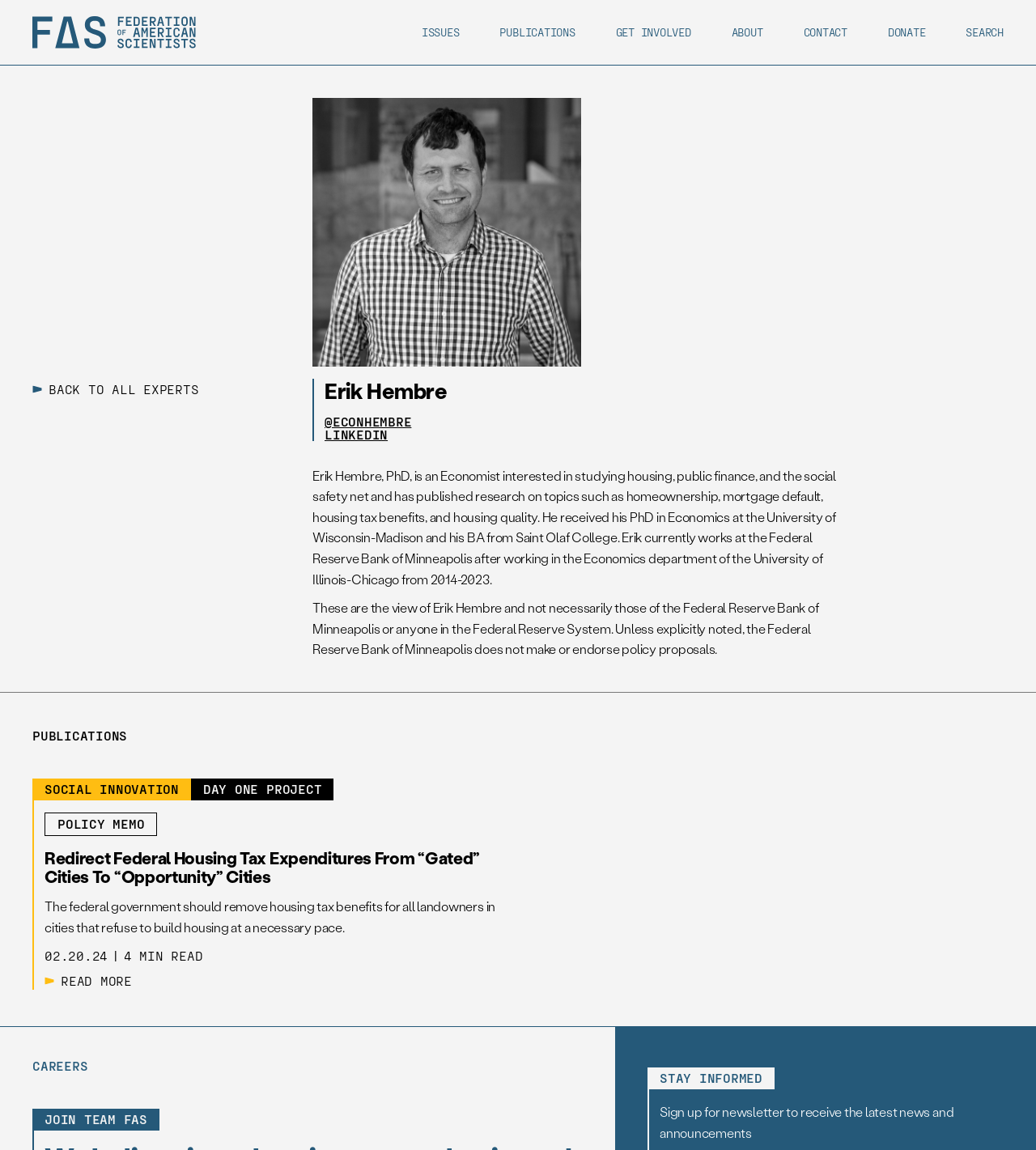Please study the image and answer the question comprehensively:
What is the call-to-action for the newsletter?

The webpage has a section that says 'Sign up for newsletter to receive the latest news and announcements'. This section is located at the bottom of the webpage, indicating that it is a call-to-action for users to sign up for the newsletter.